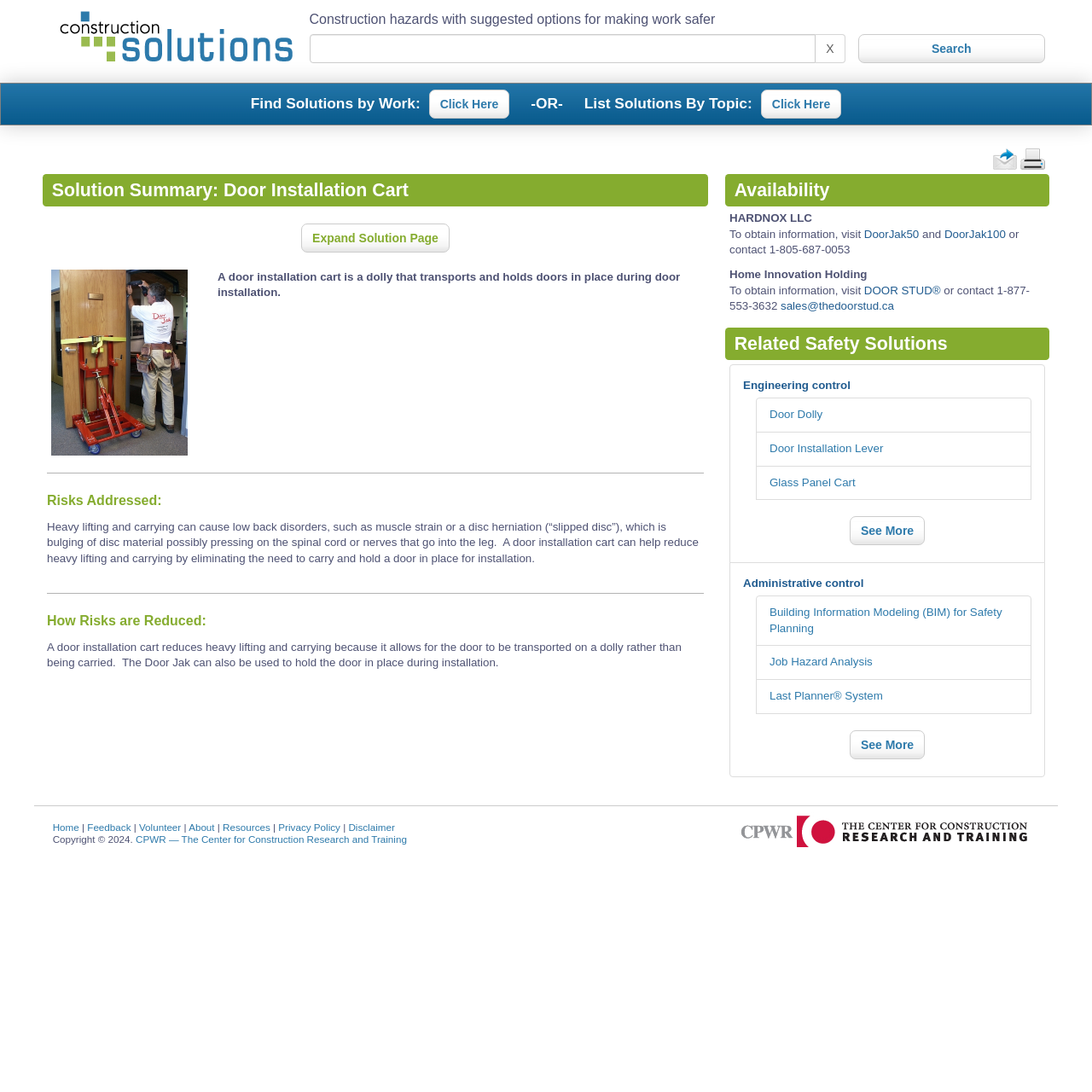Examine the screenshot and answer the question in as much detail as possible: What is the purpose of a door installation cart?

Based on the webpage, a door installation cart is a dolly that transports and holds doors in place during door installation. It reduces heavy lifting and carrying by eliminating the need to carry and hold a door in place for installation.